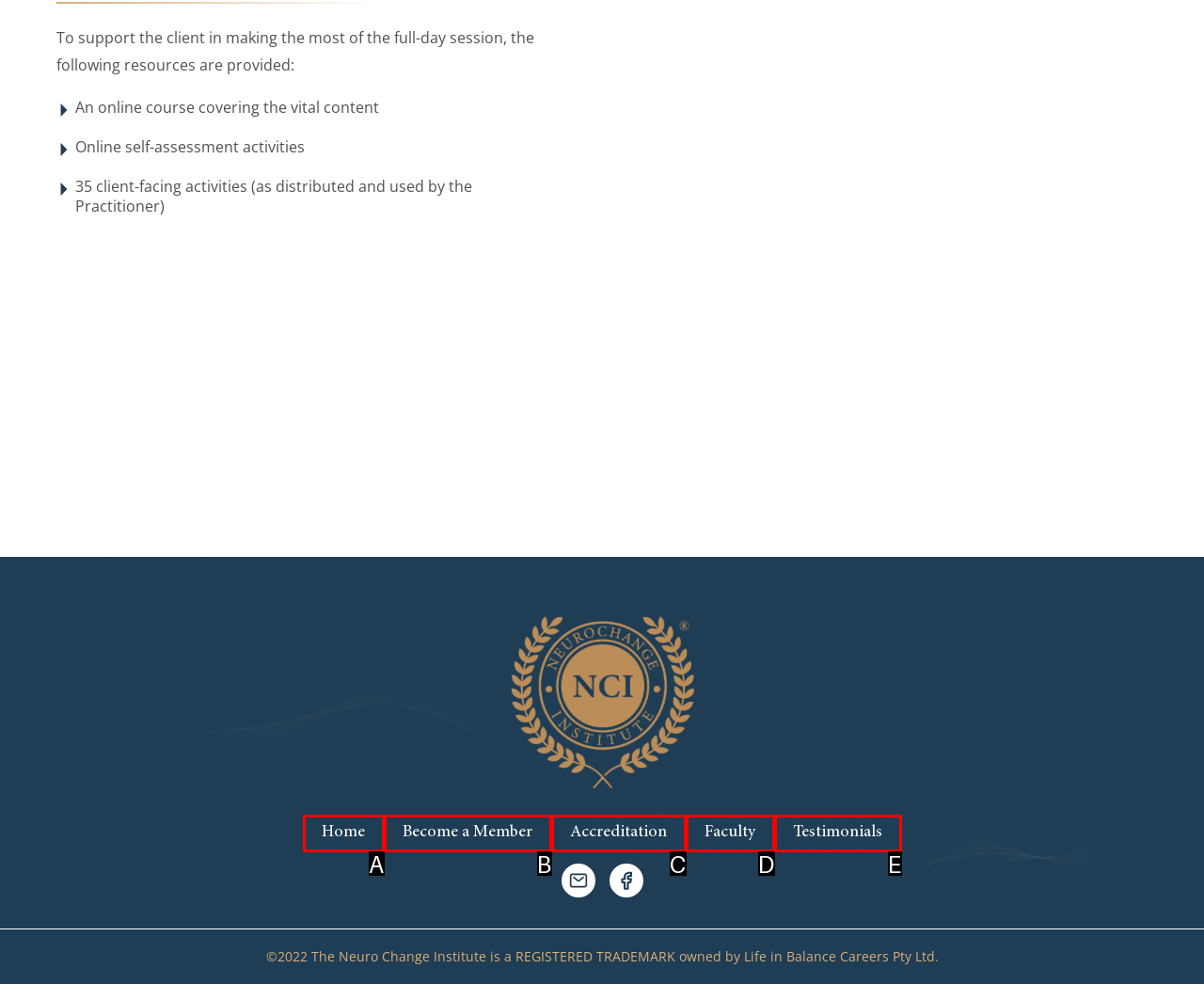Identify the matching UI element based on the description: Faculty
Reply with the letter from the available choices.

D